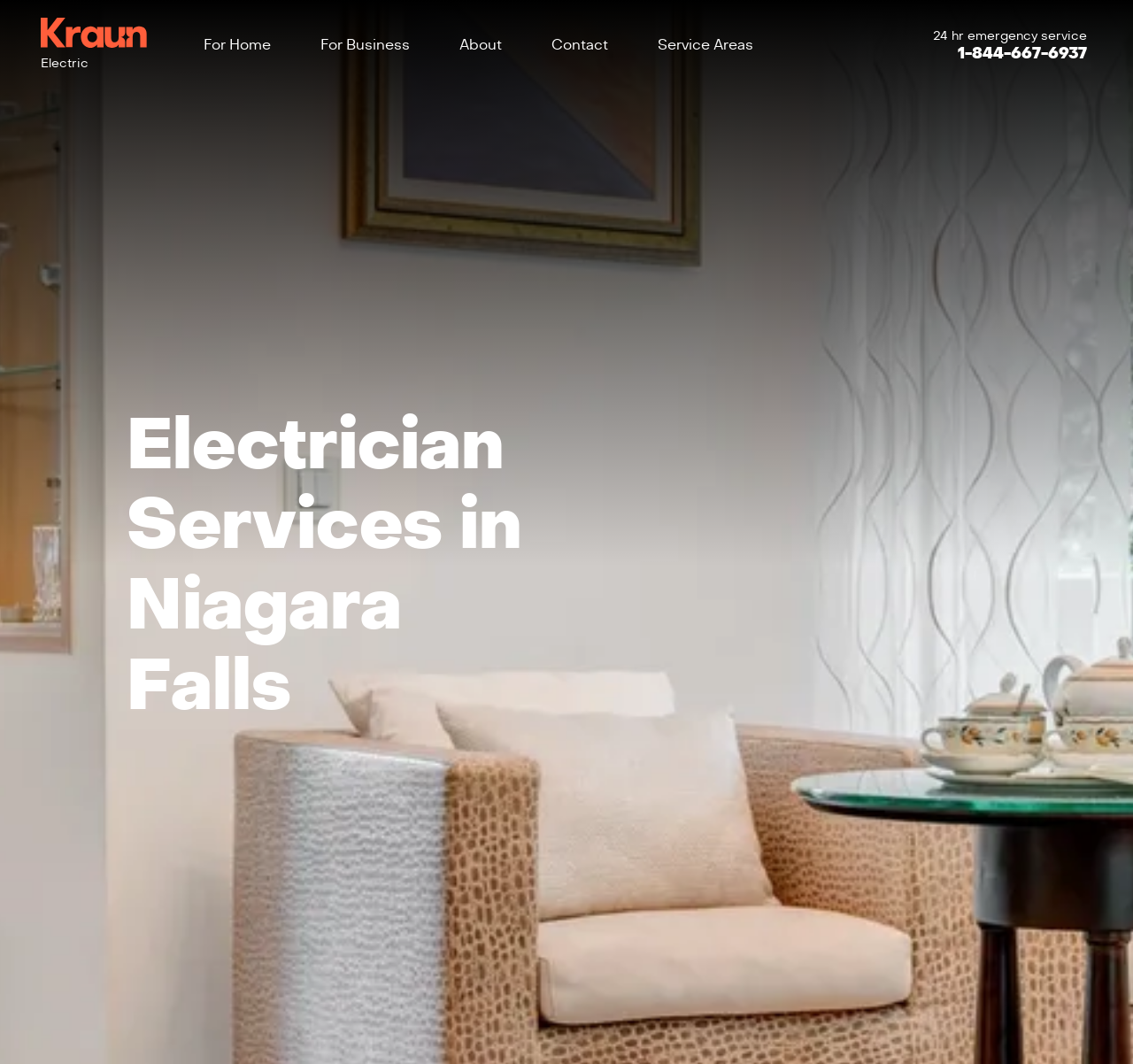Provide a comprehensive caption for the webpage.

The webpage is about Kraun Electric, a licensed electrician service provider in Niagara Falls. At the top left corner, there is a logo that serves as a link to the home page, accompanied by the text "Electric". Below the logo, there is a navigation menu that spans across the top of the page, containing links to different sections such as "For Home", "For Business", "About", "Contact", and "Service Areas".

On the top right side, there is a notice about 24-hour emergency service, along with a phone number "1-844-667-6937" that is clickable. The main content of the page is headed by a title "Electrician Services in Niagara Falls", which is centered on the page.